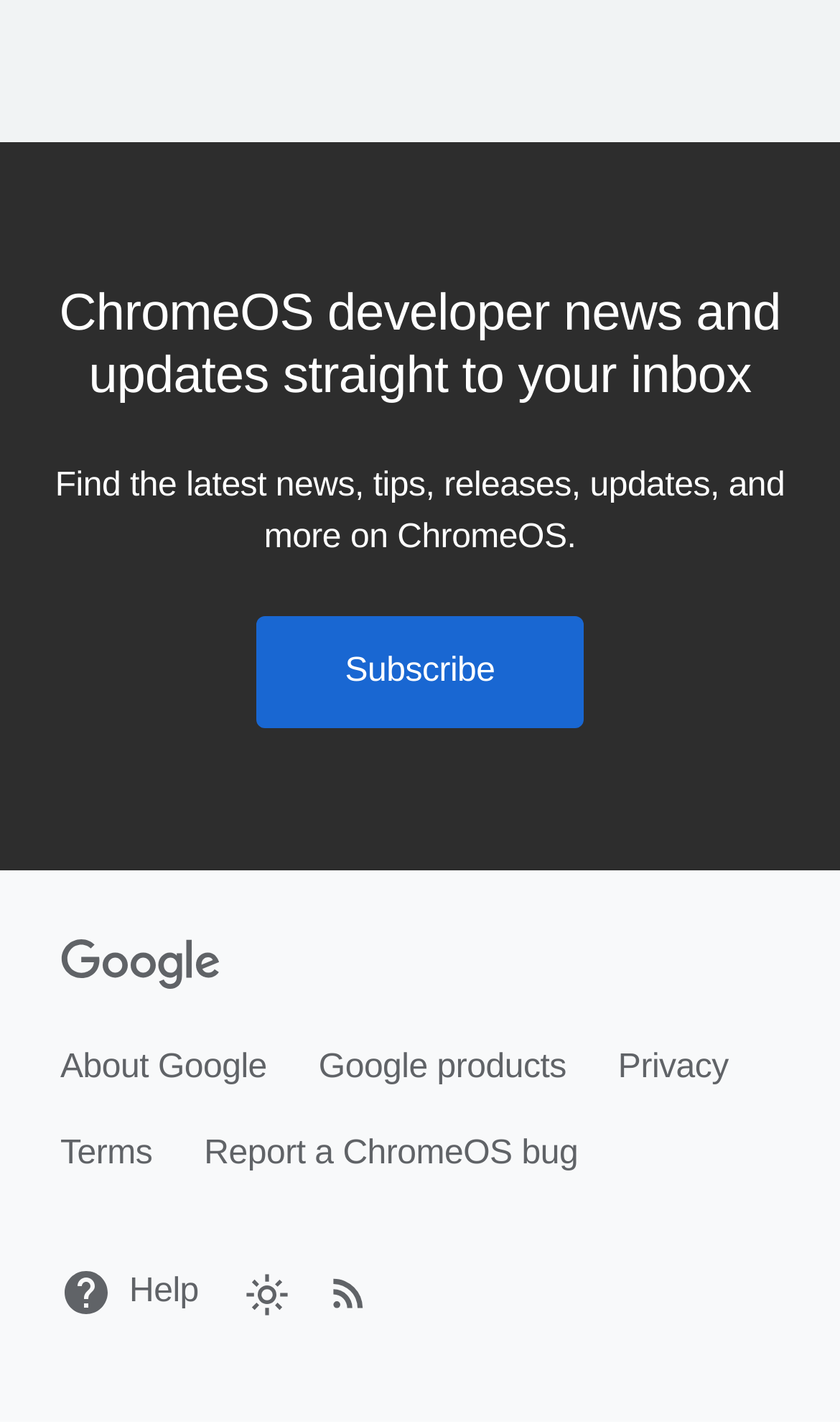Determine the bounding box coordinates of the UI element described below. Use the format (top-left x, top-left y, bottom-right x, bottom-right y) with floating point numbers between 0 and 1: Brightside Creative Solutions

None